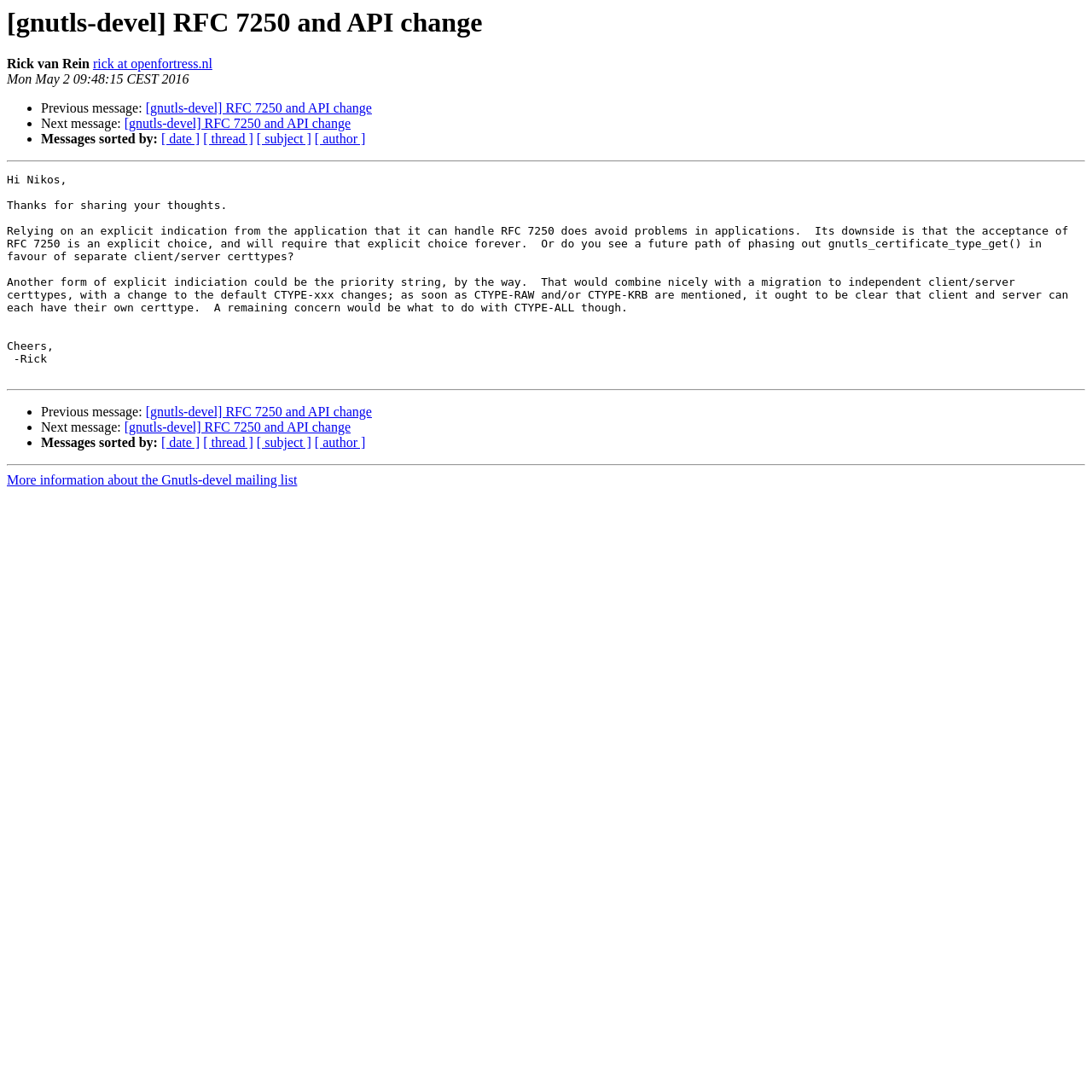Please locate the bounding box coordinates for the element that should be clicked to achieve the following instruction: "Contact Us". Ensure the coordinates are given as four float numbers between 0 and 1, i.e., [left, top, right, bottom].

None